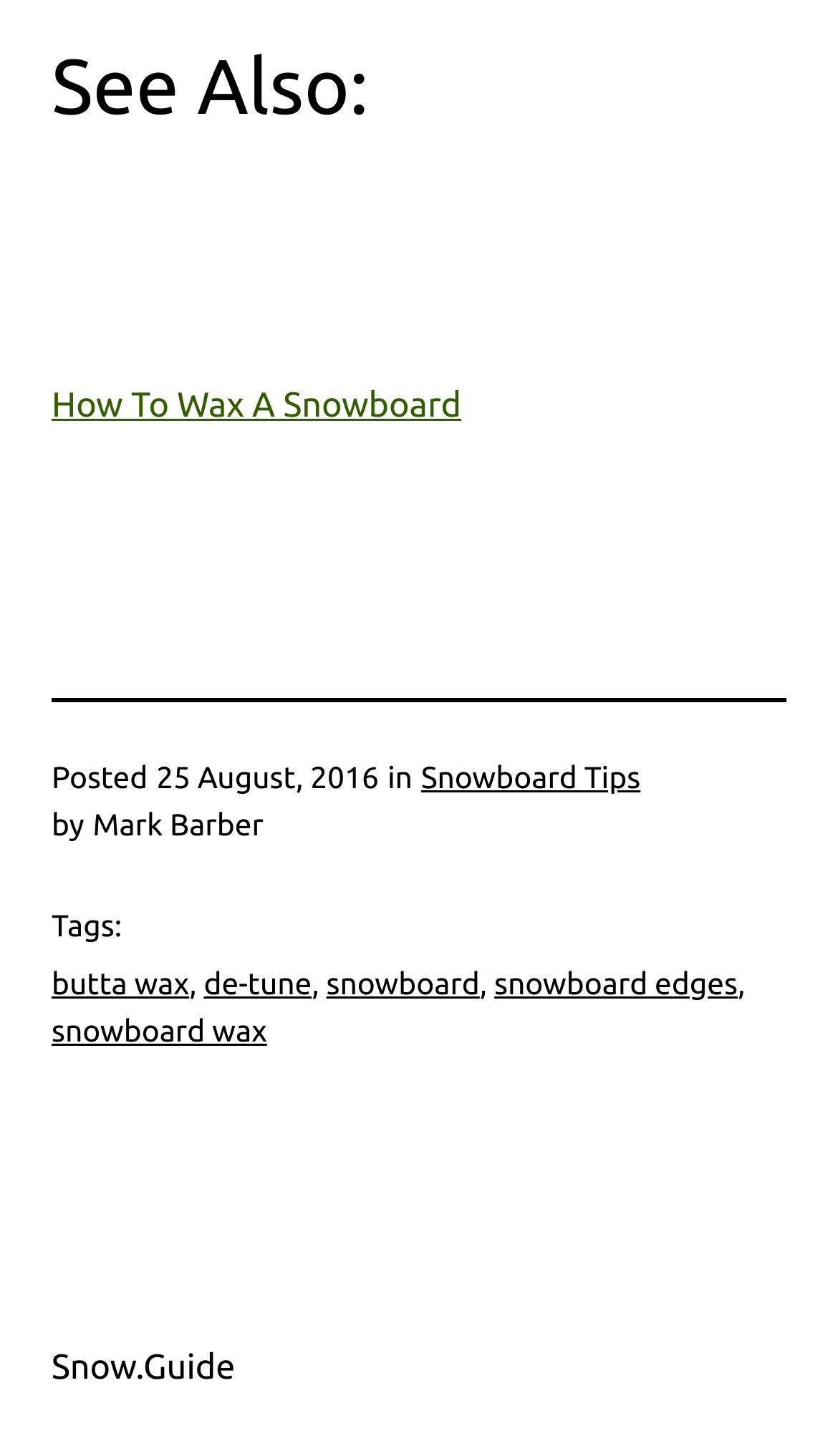Who is the author of the article?
Your answer should be a single word or phrase derived from the screenshot.

Mark Barber